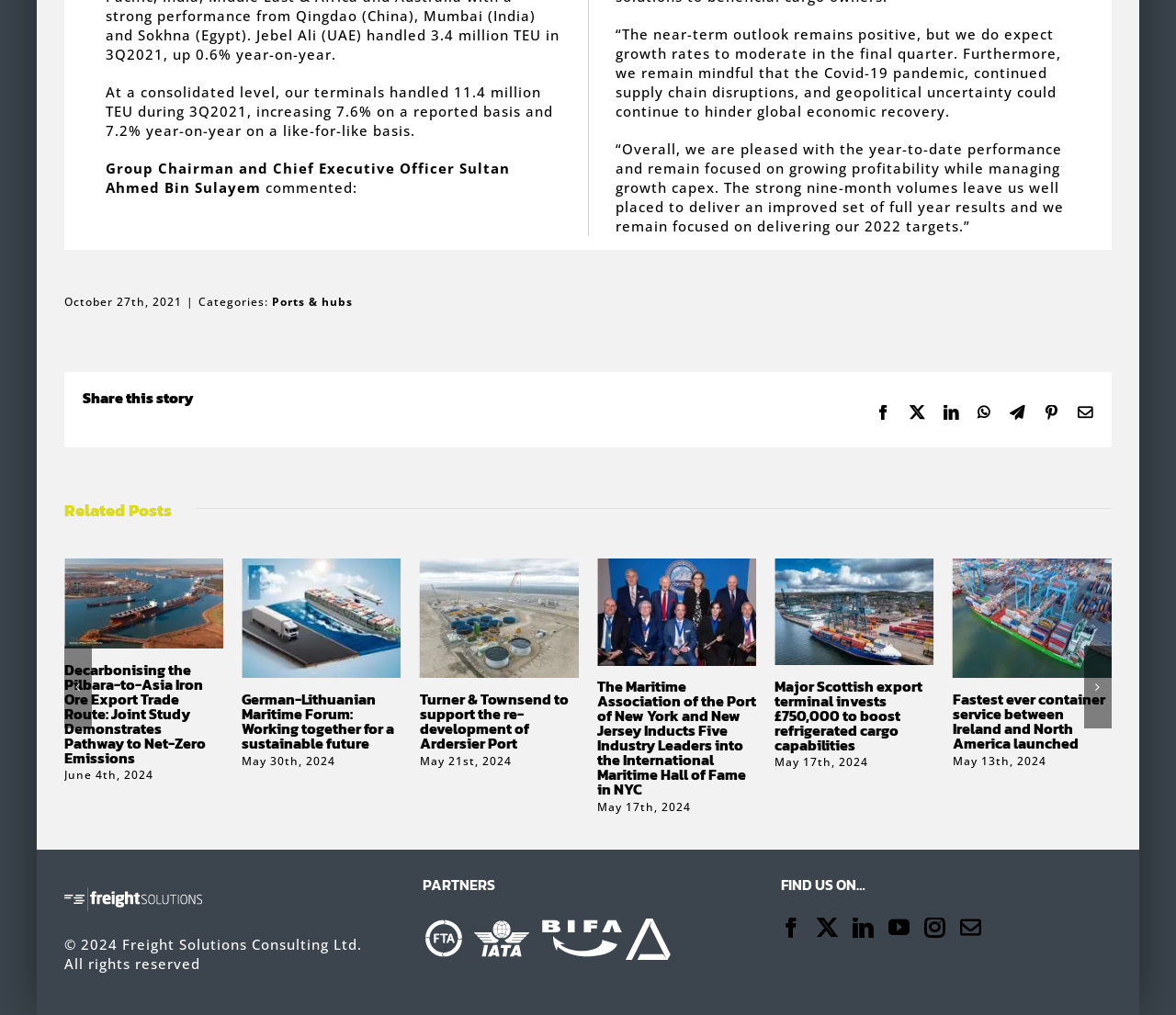Show the bounding box coordinates of the element that should be clicked to complete the task: "Click the 'Previous slide' button".

[0.055, 0.636, 0.078, 0.718]